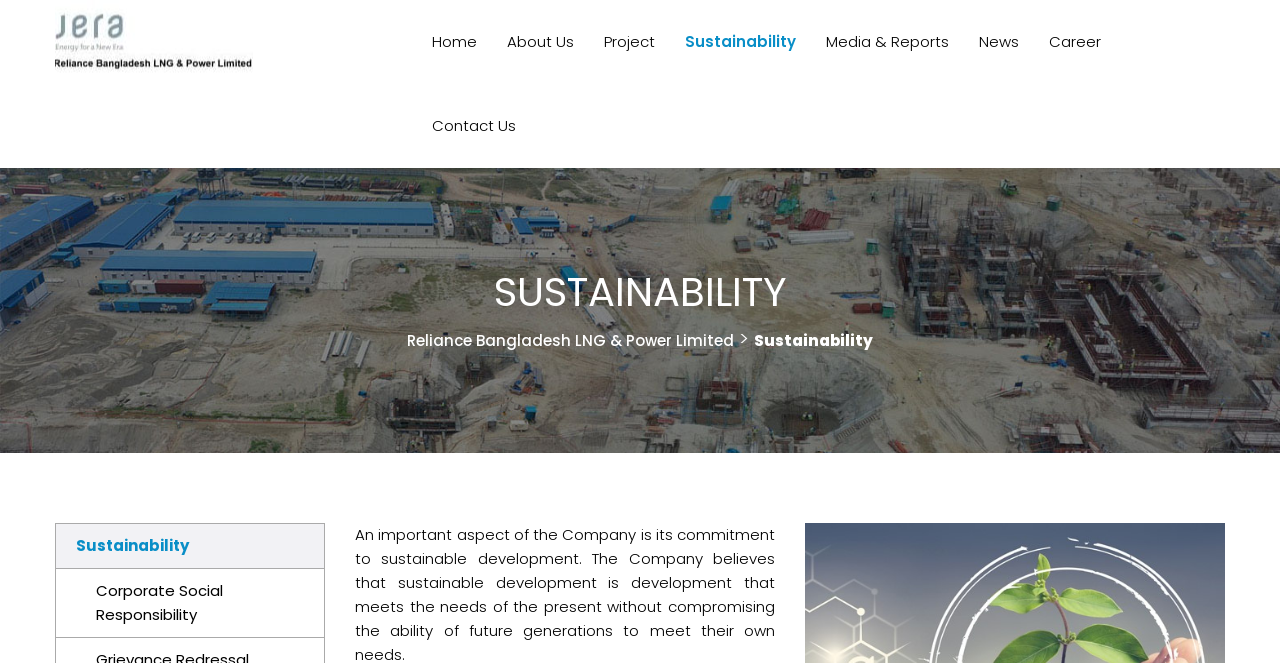How many subheadings are under 'Sustainability'?
Look at the screenshot and respond with one word or a short phrase.

2